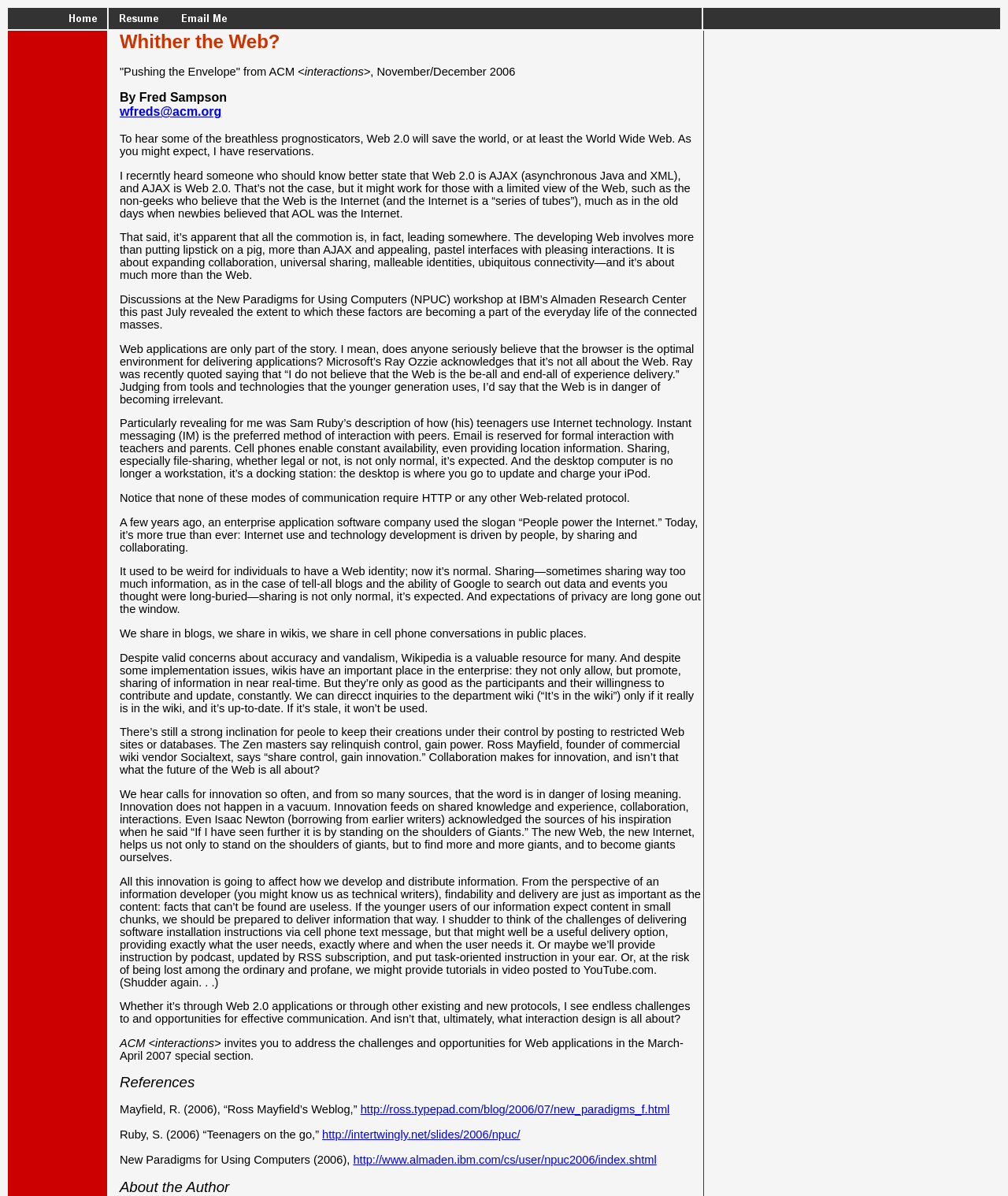Examine the image carefully and respond to the question with a detailed answer: 
What is the author's email address?

The author's email address can be found in the heading 'By Fred Sampson wfreds@acm.org' which is a link. This indicates that the email address is clickable and can be used to contact the author.